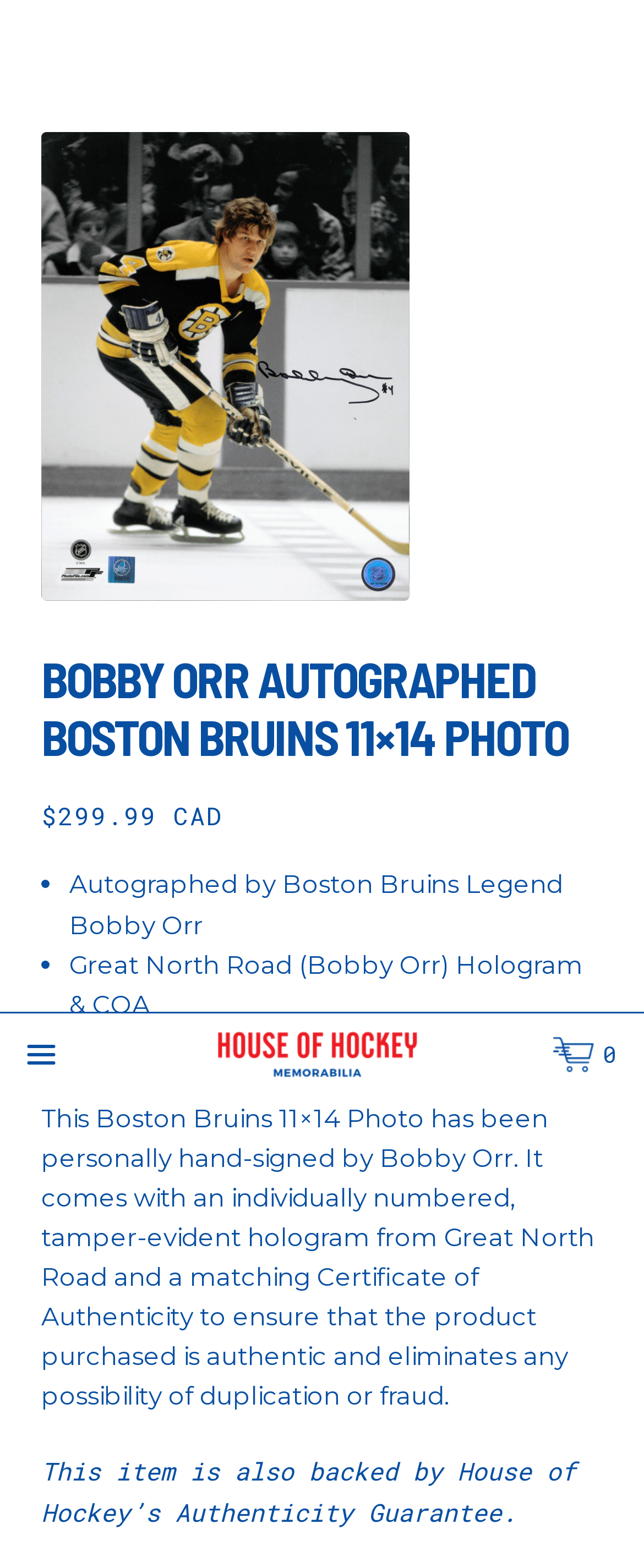Please identify the bounding box coordinates of the element's region that should be clicked to execute the following instruction: "search for products". The bounding box coordinates must be four float numbers between 0 and 1, i.e., [left, top, right, bottom].

[0.0, 0.699, 1.0, 0.782]